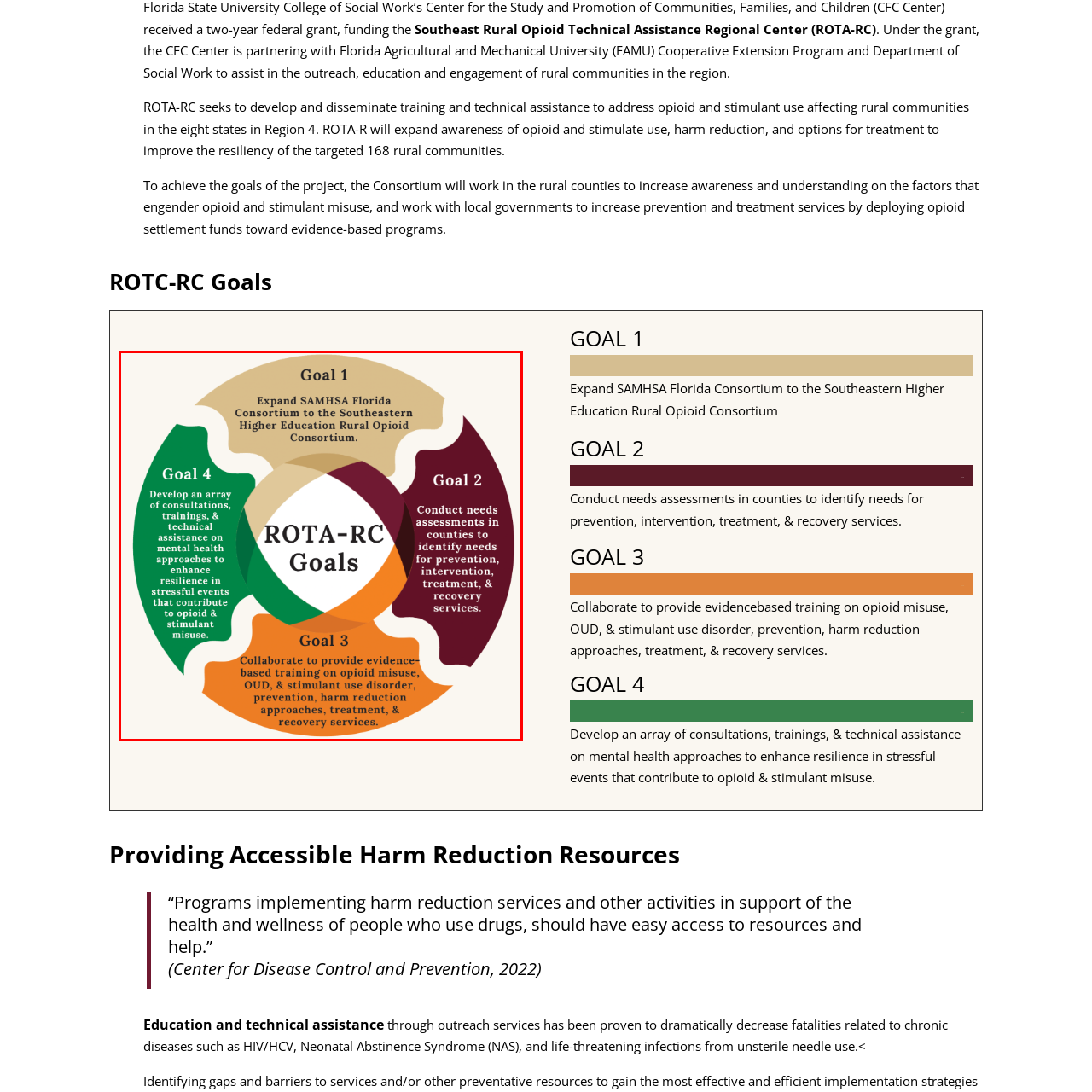What is the overarching theme of the graphic?
Inspect the image within the red bounding box and answer concisely using one word or a short phrase.

Cooperation and targeted action